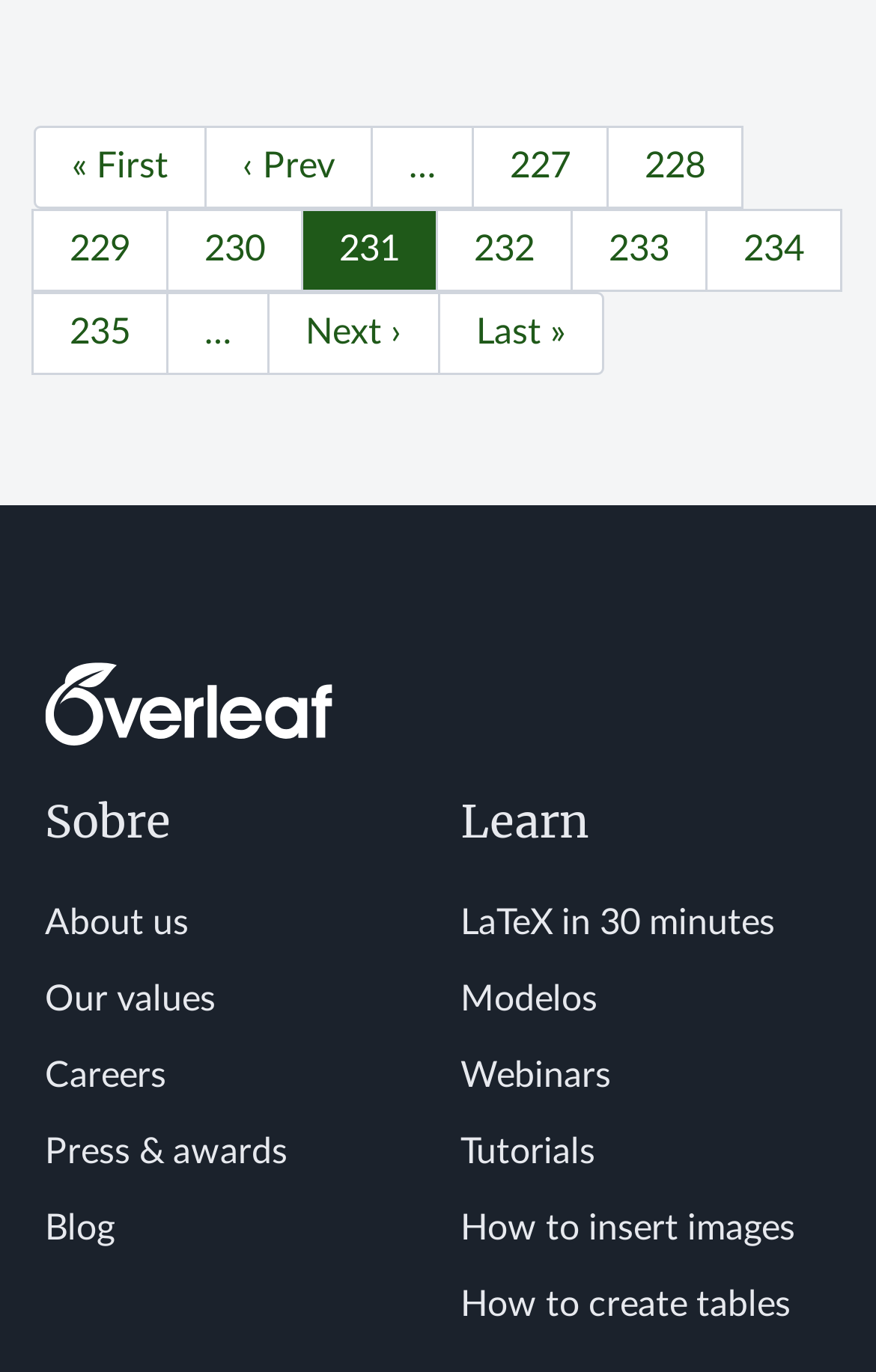Please reply to the following question using a single word or phrase: 
What is the last page link available?

Go to last page